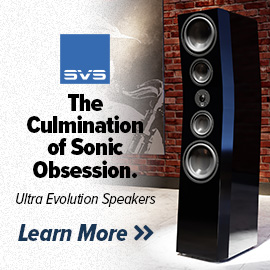Give a thorough description of the image, including any visible elements and their relationships.

The image showcases the stylish SVS Ultra Evolution Speakers, prominently featured against a textured backdrop of brick and a subtle design element suggesting movement or sound waves. Accompanying the image is the tagline, "The Culmination of Sonic Obsession," emphasizing the brand's commitment to high-quality audio experiences. This visually striking display invites viewers to explore more about these speakers, which promise to elevate sound quality with their sophisticated design and advanced engineering. The "Learn More" prompt encourages potential customers to further investigate the features and benefits of these innovative audio solutions.